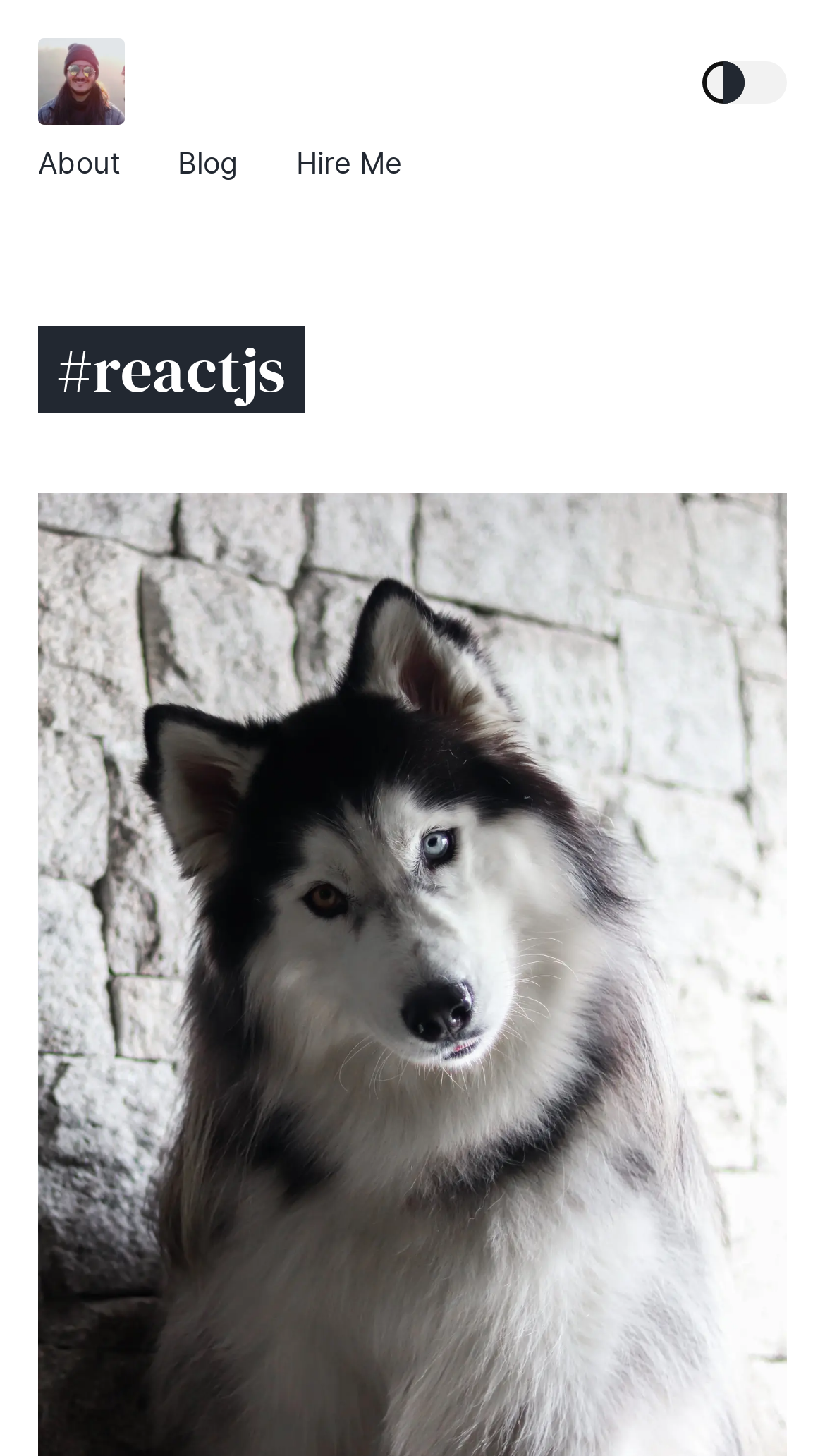Identify and provide the bounding box coordinates of the UI element described: "Hire Me". The coordinates should be formatted as [left, top, right, bottom], with each number being a float between 0 and 1.

[0.359, 0.086, 0.487, 0.143]